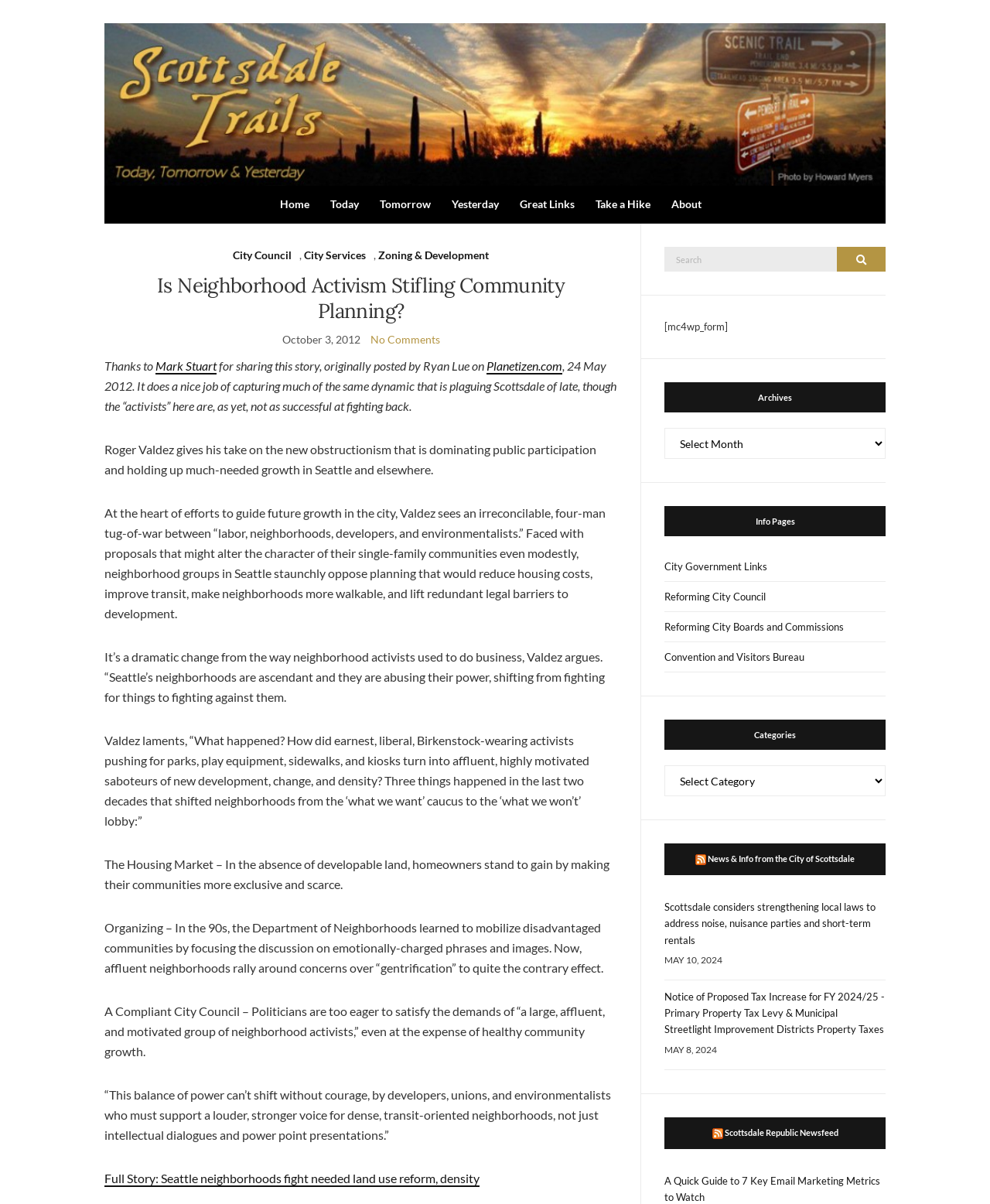What is the name of the website?
Provide a fully detailed and comprehensive answer to the question.

I determined the answer by looking at the top-left corner of the webpage, where the logo and website name 'Scottsdale Trails' are located.